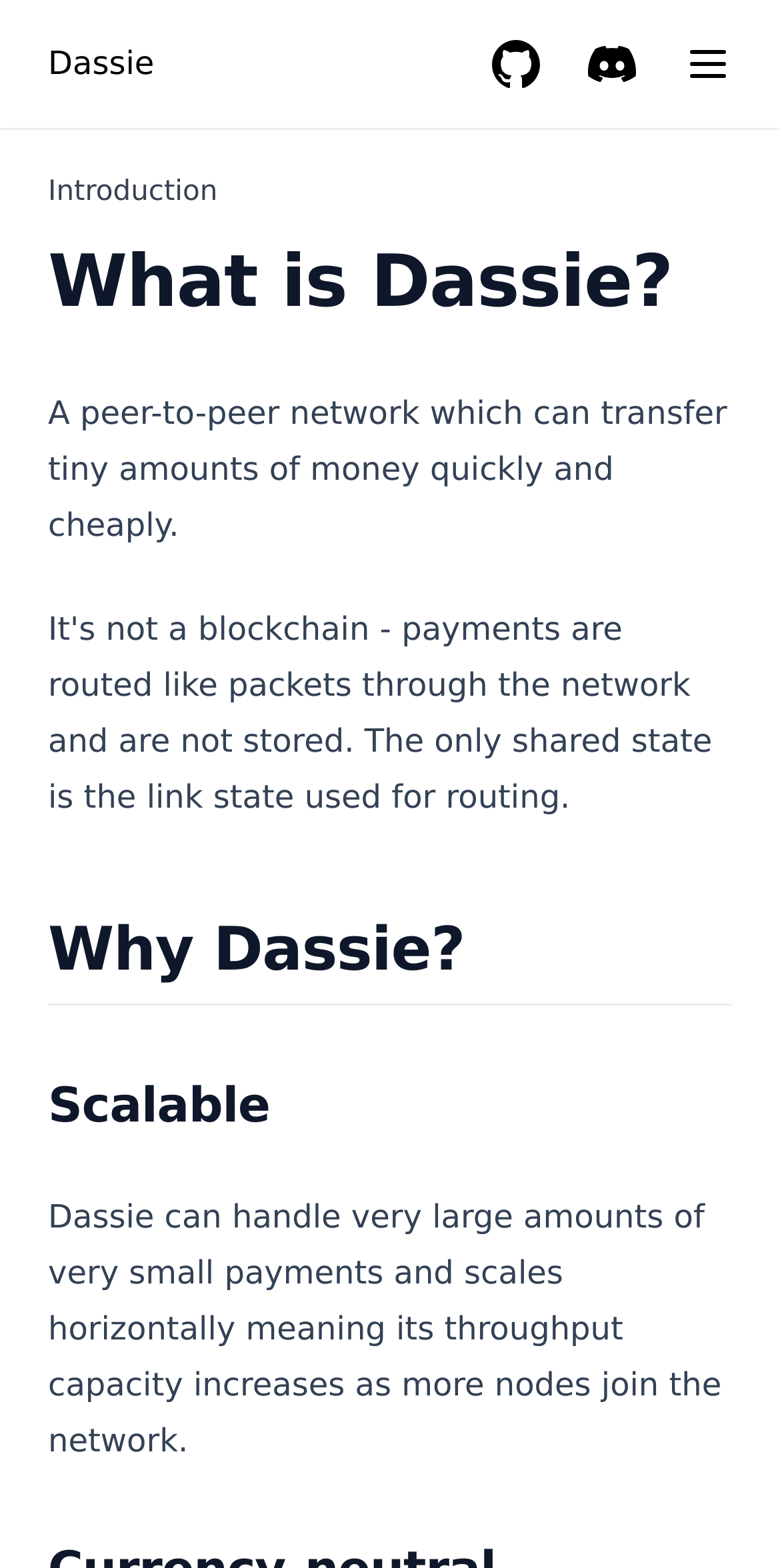Please specify the bounding box coordinates in the format (top-left x, top-left y, bottom-right x, bottom-right y), with all values as floating point numbers between 0 and 1. Identify the bounding box of the UI element described by: 1 Branch

None